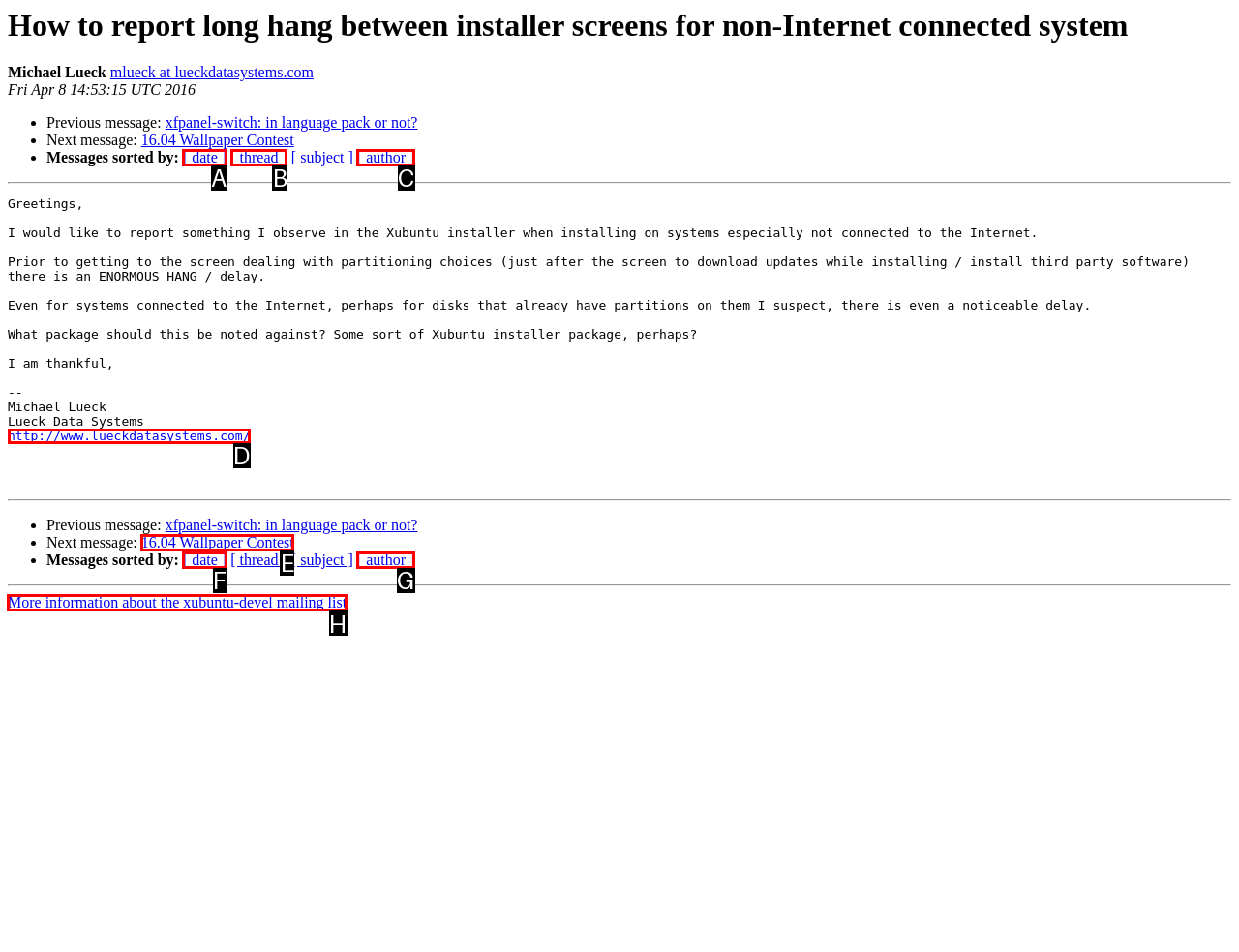Which option should be clicked to execute the task: Go to the xubuntu-devel mailing list information page?
Reply with the letter of the chosen option.

H